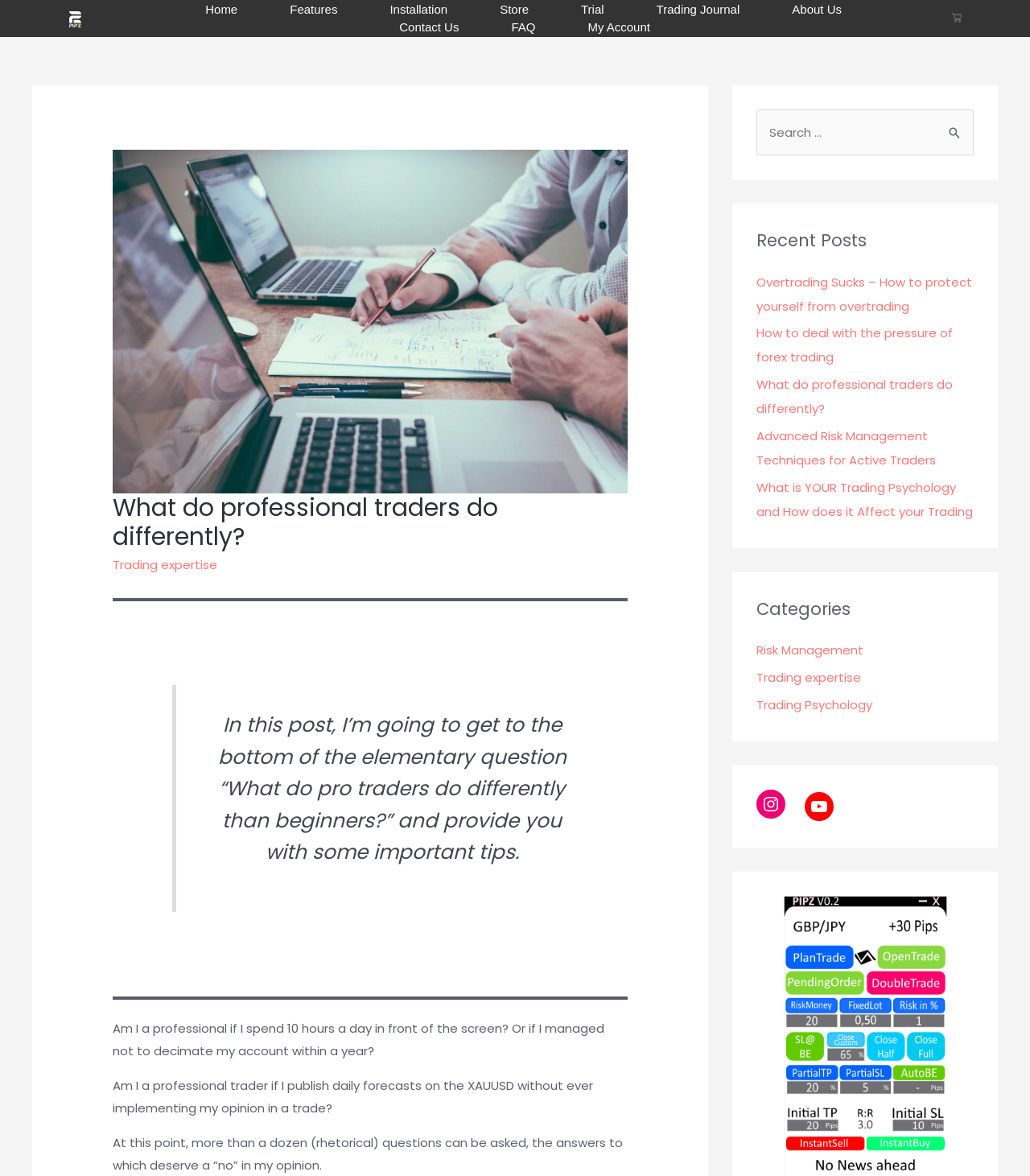What is the topic of the blog post?
Refer to the screenshot and answer in one word or phrase.

What professional traders do differently